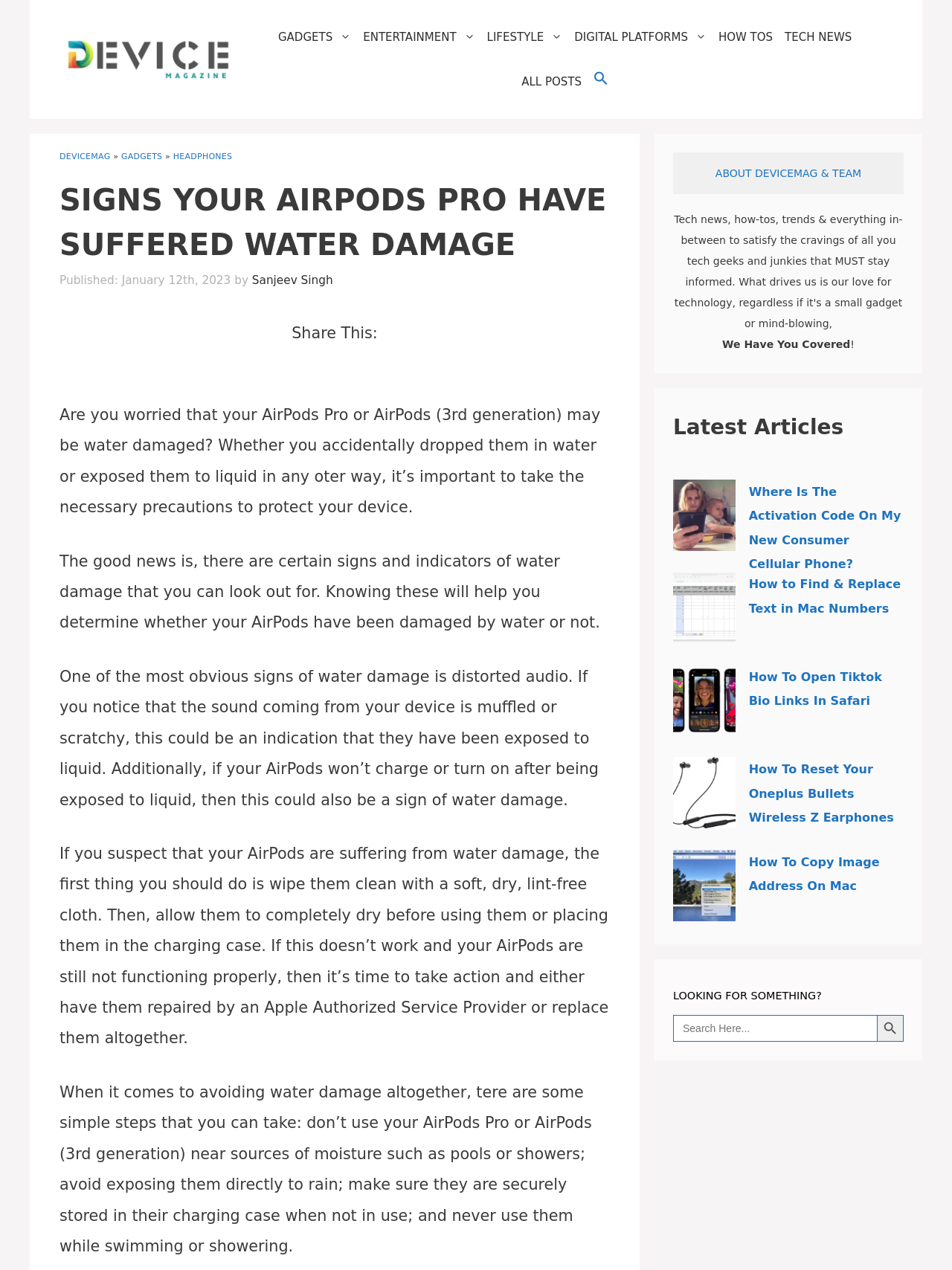Identify the bounding box coordinates for the element you need to click to achieve the following task: "Find latest articles". Provide the bounding box coordinates as four float numbers between 0 and 1, in the form [left, top, right, bottom].

[0.707, 0.327, 0.886, 0.346]